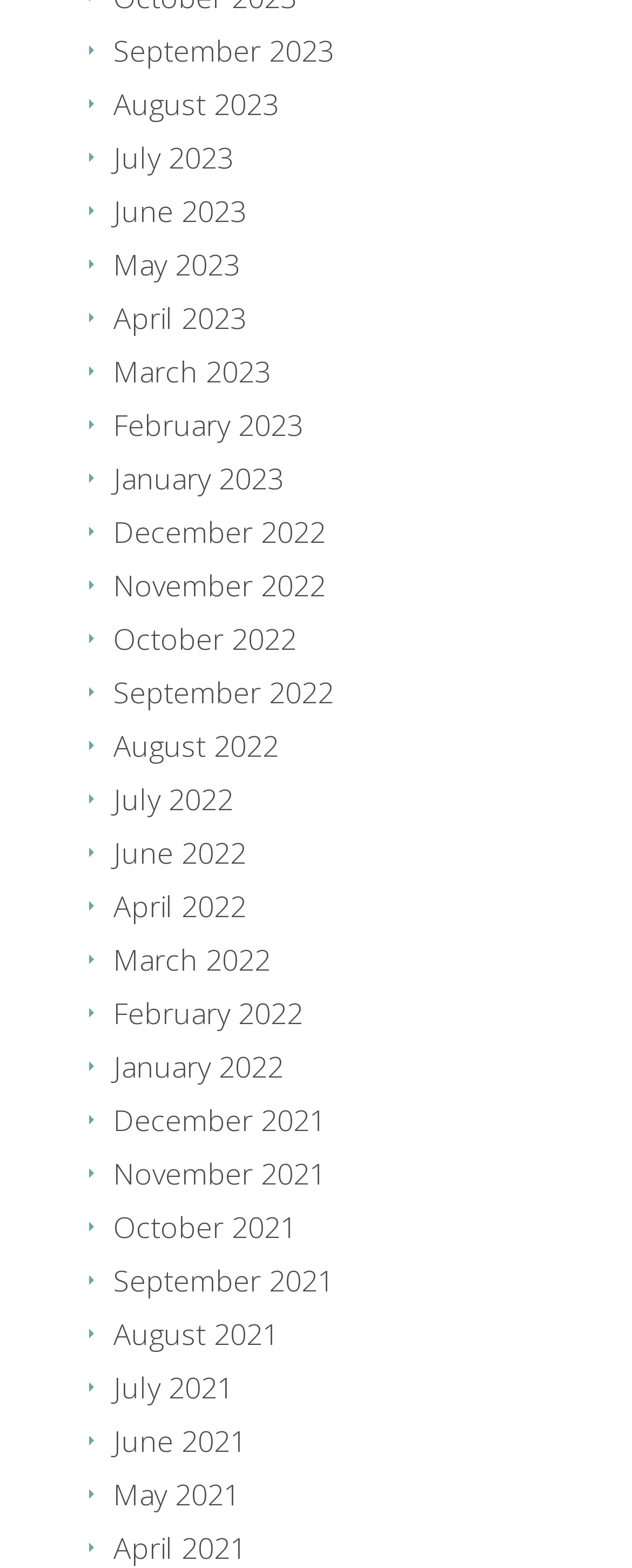Please identify the bounding box coordinates of the area that needs to be clicked to fulfill the following instruction: "Browse June 2021."

[0.179, 0.906, 0.39, 0.931]